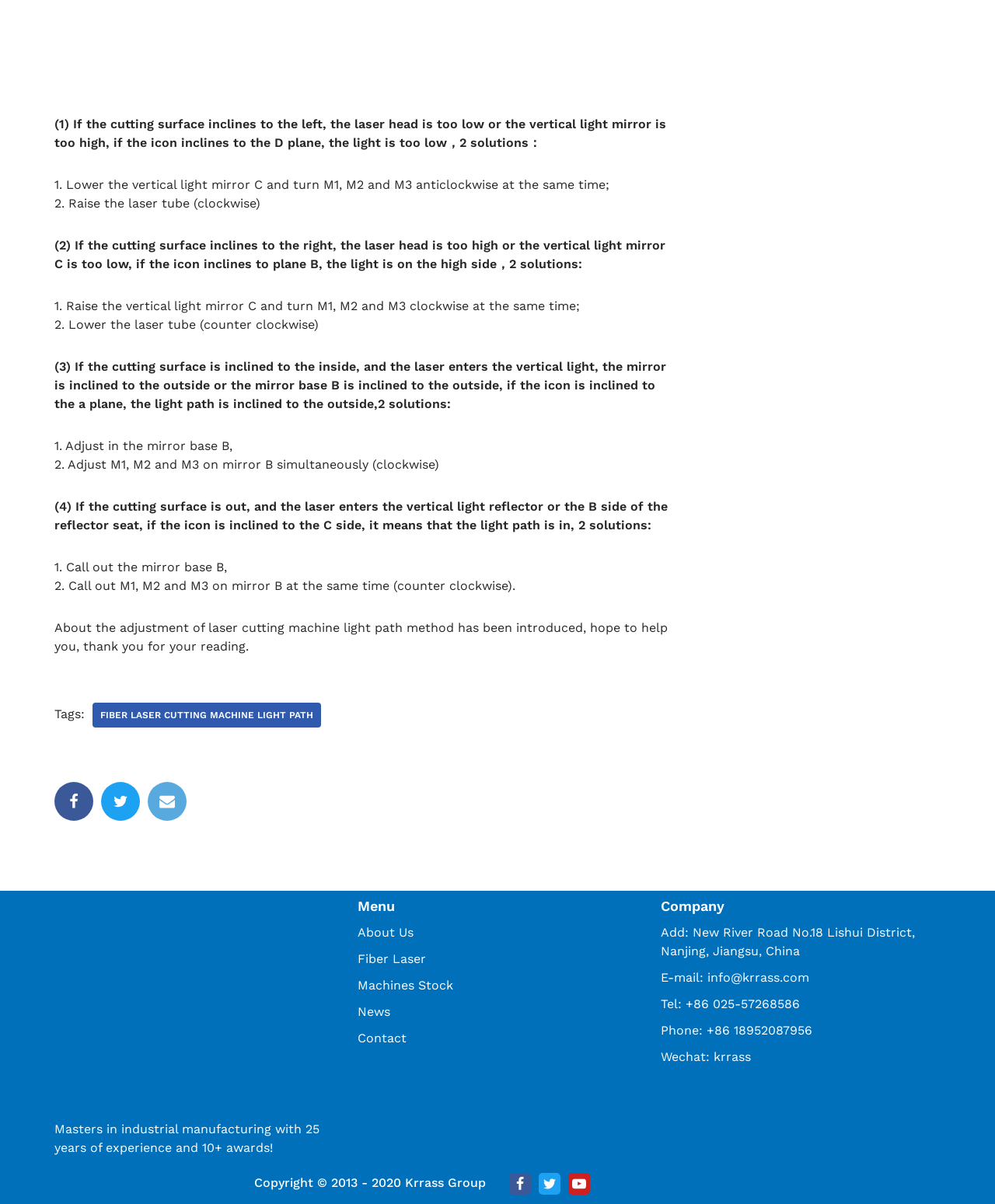Please identify the bounding box coordinates of the region to click in order to complete the task: "Click on the Facebook link". The coordinates must be four float numbers between 0 and 1, specified as [left, top, right, bottom].

[0.055, 0.508, 0.094, 0.54]